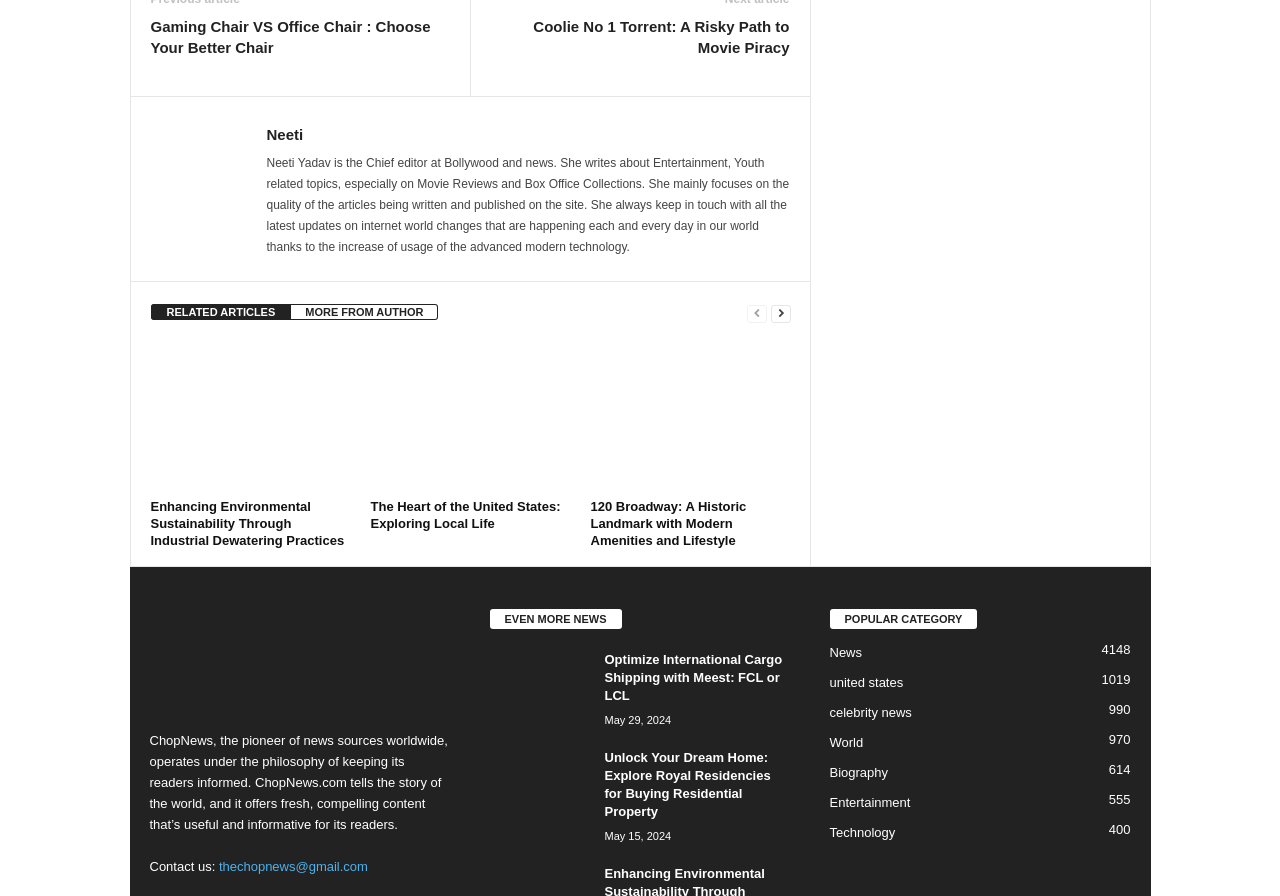Answer this question using a single word or a brief phrase:
What is the topic of the article 'Enhancing Environmental Sustainability Through Industrial Dewatering Practices'?

Environmental Sustainability